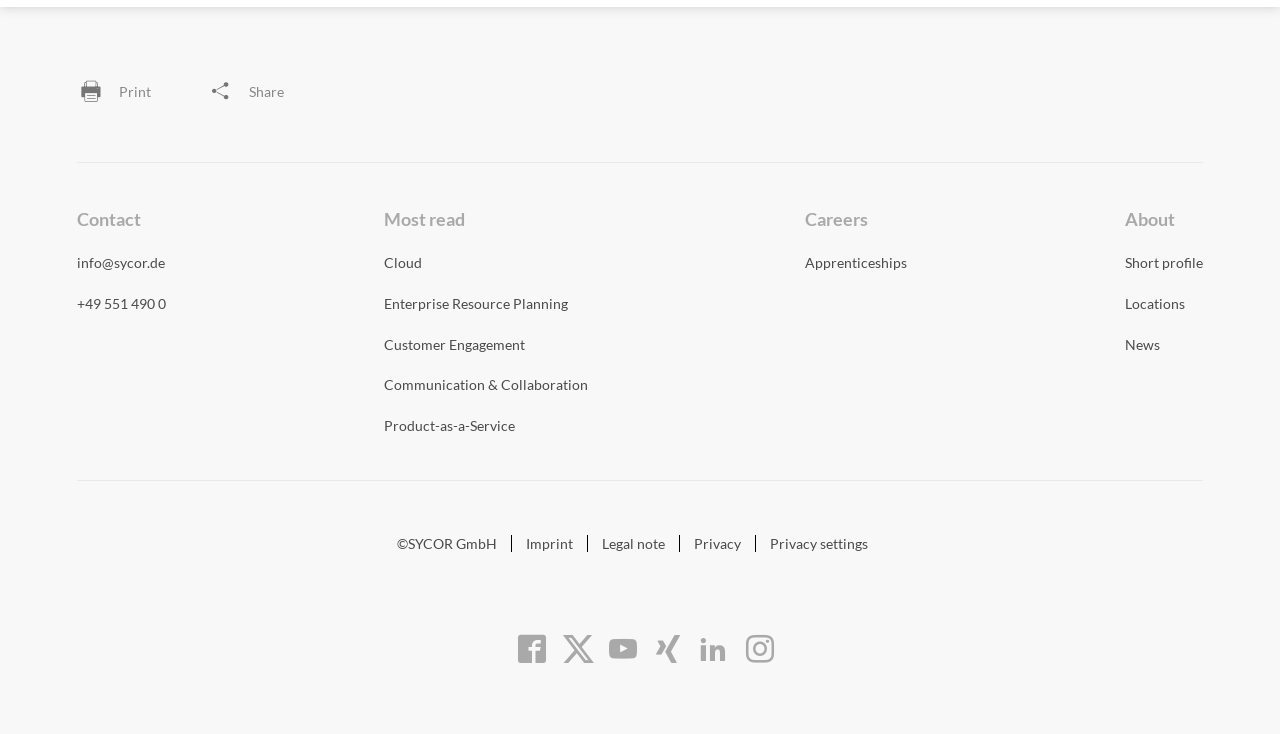Can you identify the bounding box coordinates of the clickable region needed to carry out this instruction: 'View About'? The coordinates should be four float numbers within the range of 0 to 1, stated as [left, top, right, bottom].

[0.879, 0.283, 0.918, 0.313]